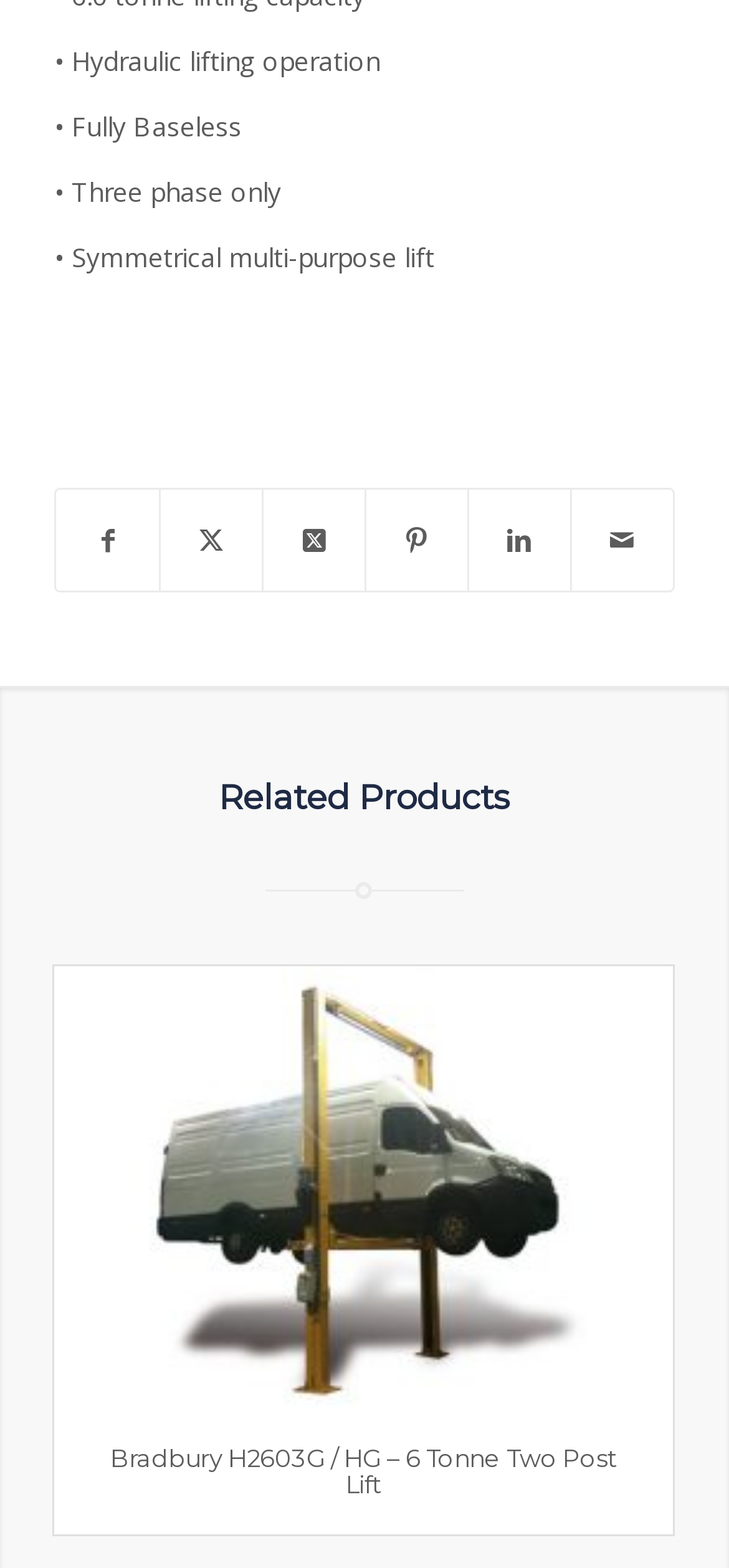What is the first feature of the product?
Refer to the image and provide a concise answer in one word or phrase.

Hydraulic lifting operation